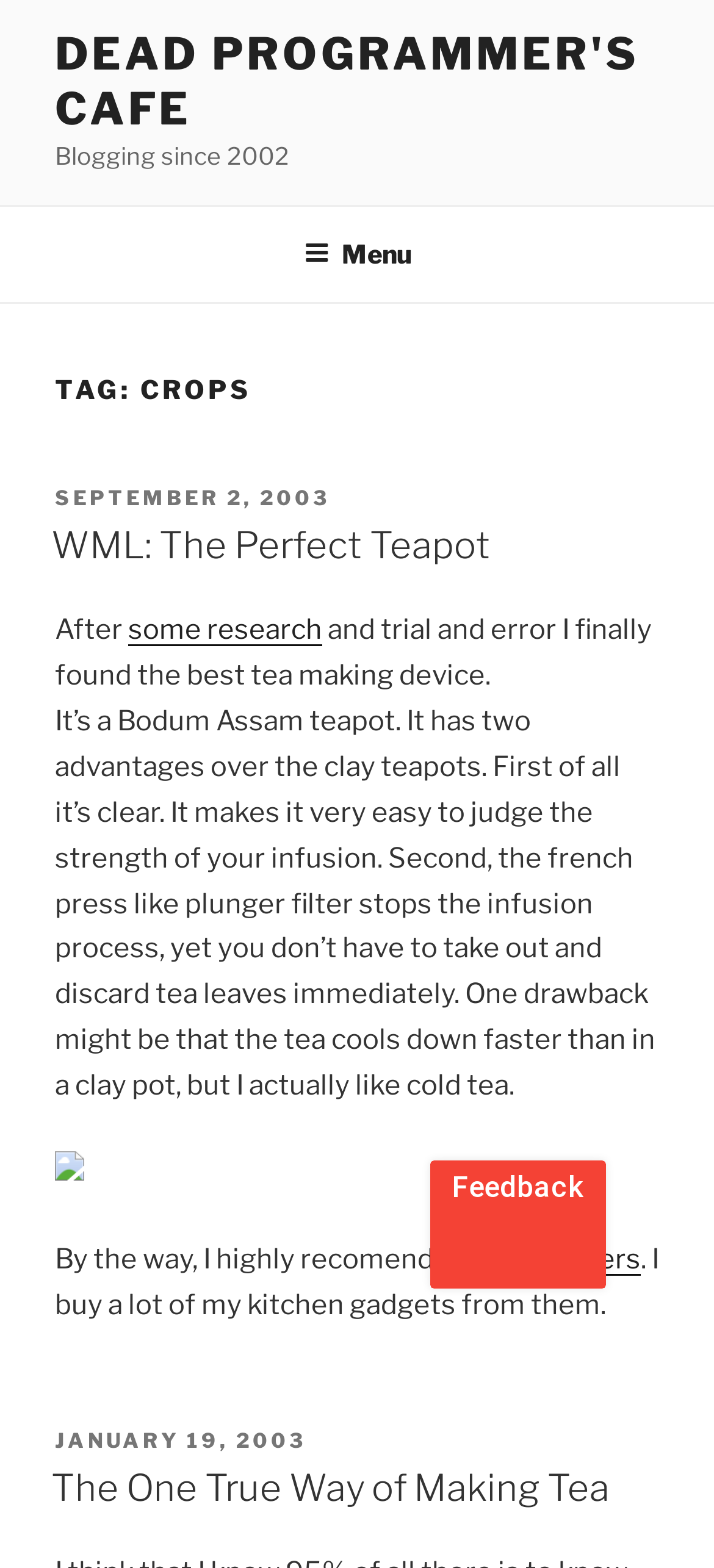Answer this question in one word or a short phrase: How many links are in the first article?

3